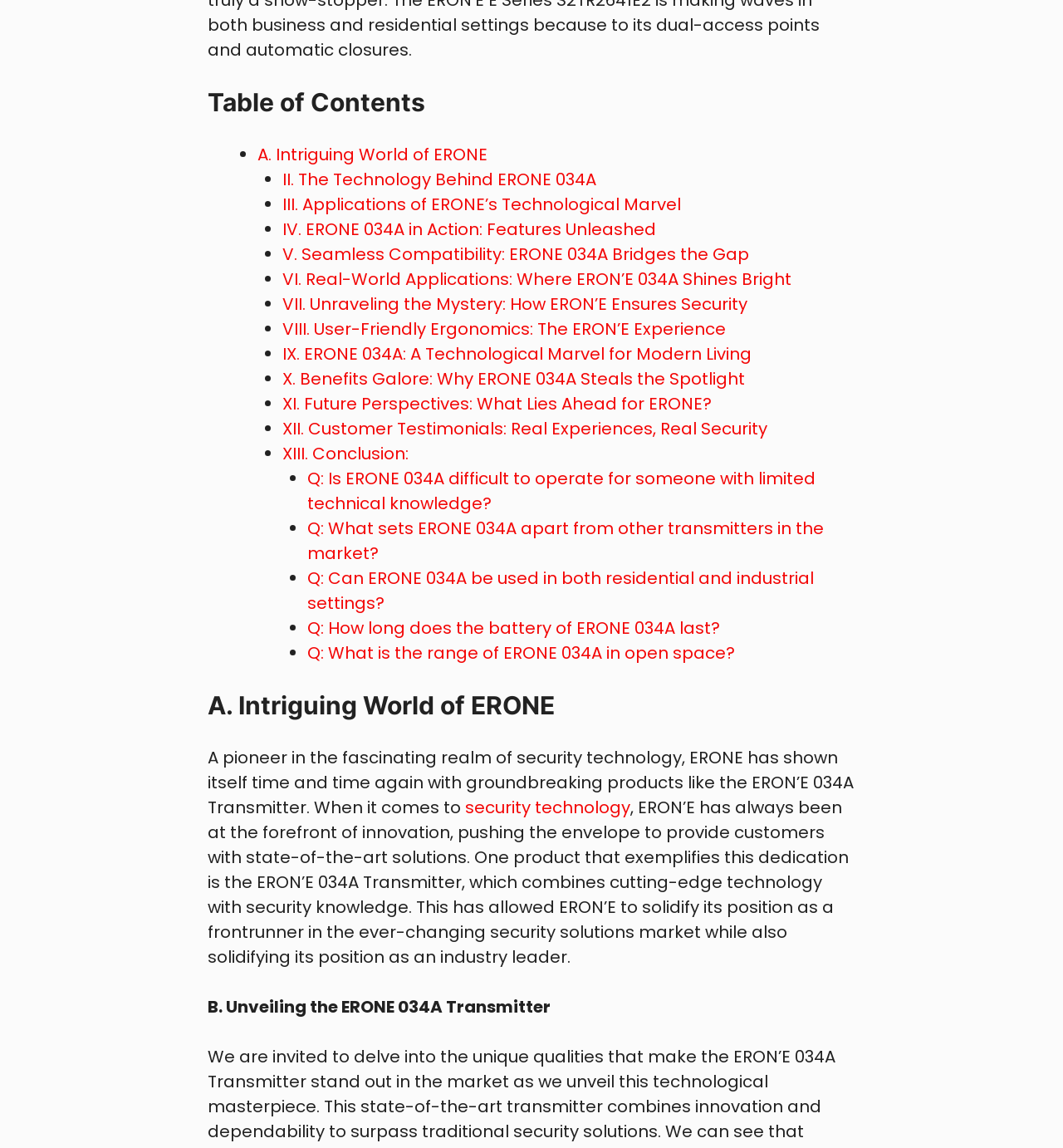How many FAQs are listed?
Please answer the question with a single word or phrase, referencing the image.

5